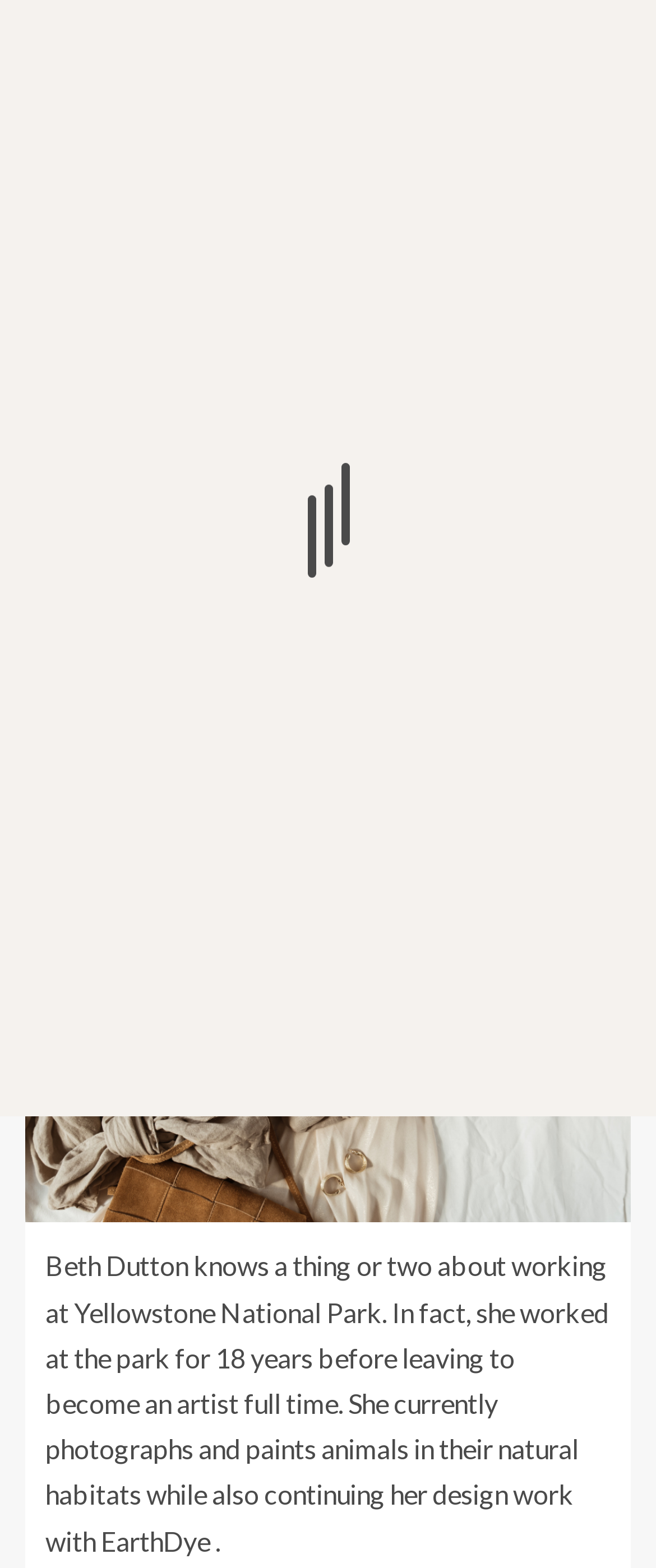How long does it take to read the article?
Could you answer the question in a detailed manner, providing as much information as possible?

The answer can be found in the article section of the webpage, where it is stated that the article is a '3 min read'.